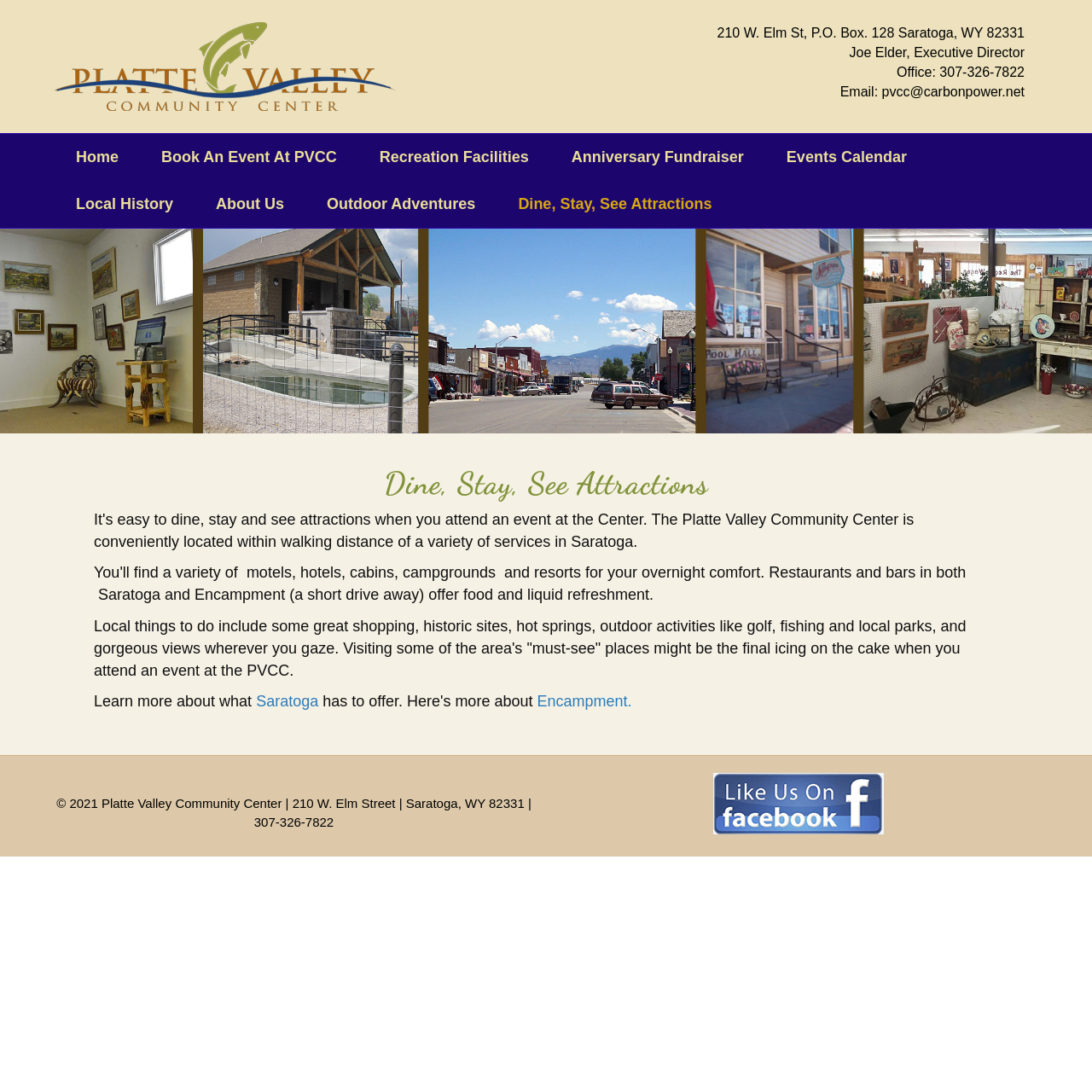Locate the bounding box for the described UI element: "Encampment.". Ensure the coordinates are four float numbers between 0 and 1, formatted as [left, top, right, bottom].

[0.492, 0.634, 0.582, 0.65]